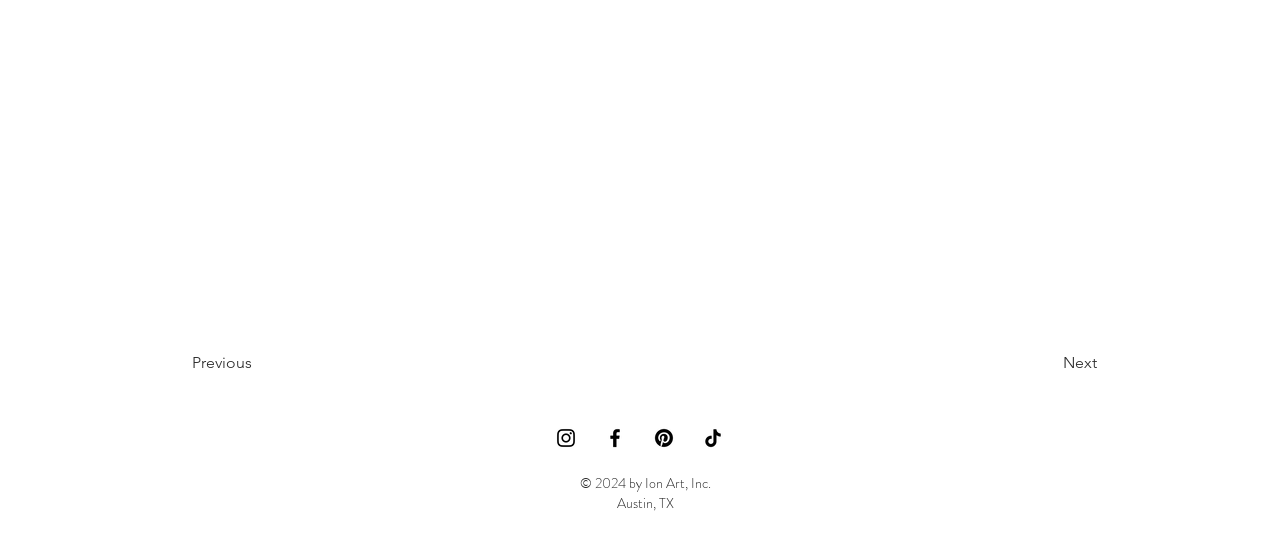Please answer the following query using a single word or phrase: 
What is the location mentioned?

Austin, TX